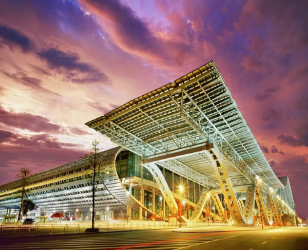What is the significance of the building's illumination at night?
Provide an in-depth answer to the question, covering all aspects.

According to the caption, the building is illuminated at night, symbolizing the bustling activity of businesses from around the globe eager to connect and engage at the fair, highlighting the complex's importance in global procurement and trade.